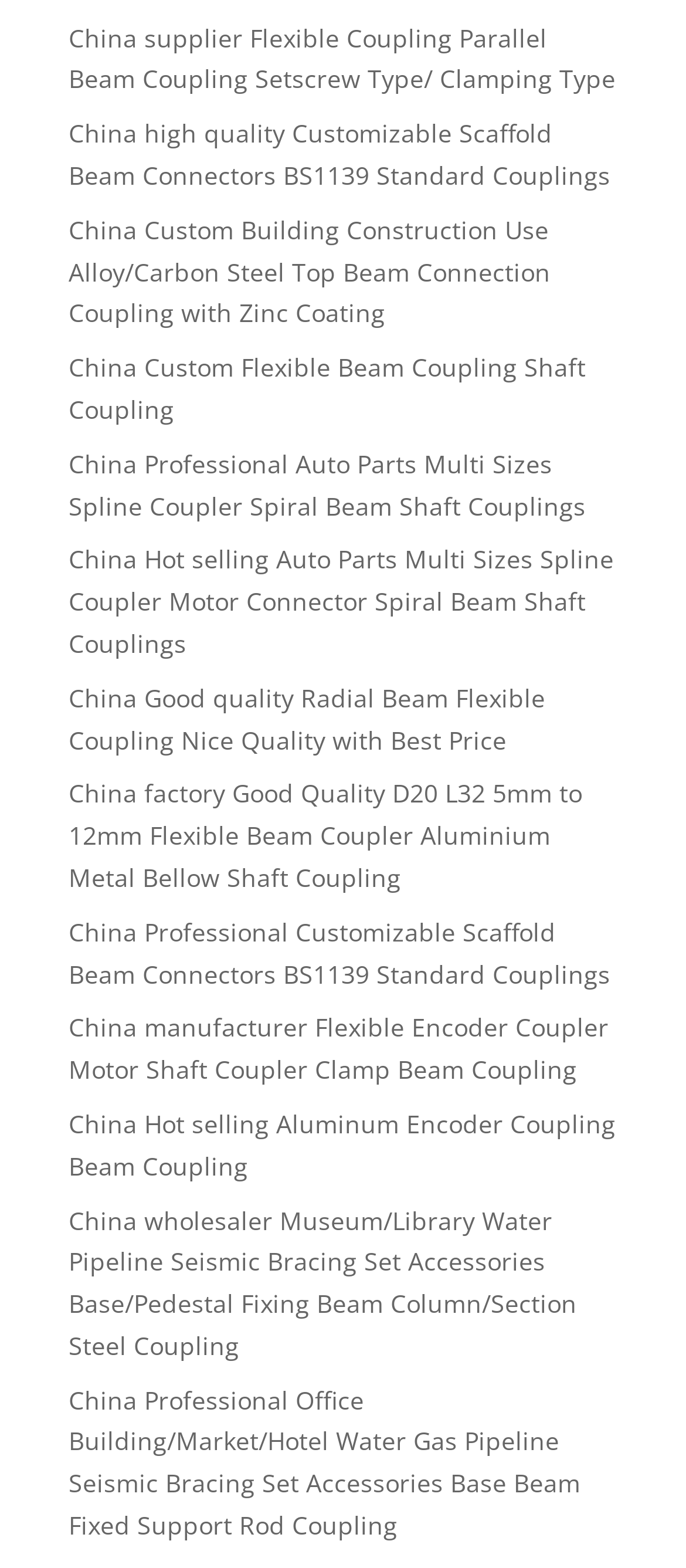Please reply to the following question with a single word or a short phrase:
What type of products are listed on this webpage?

Couplings and connectors